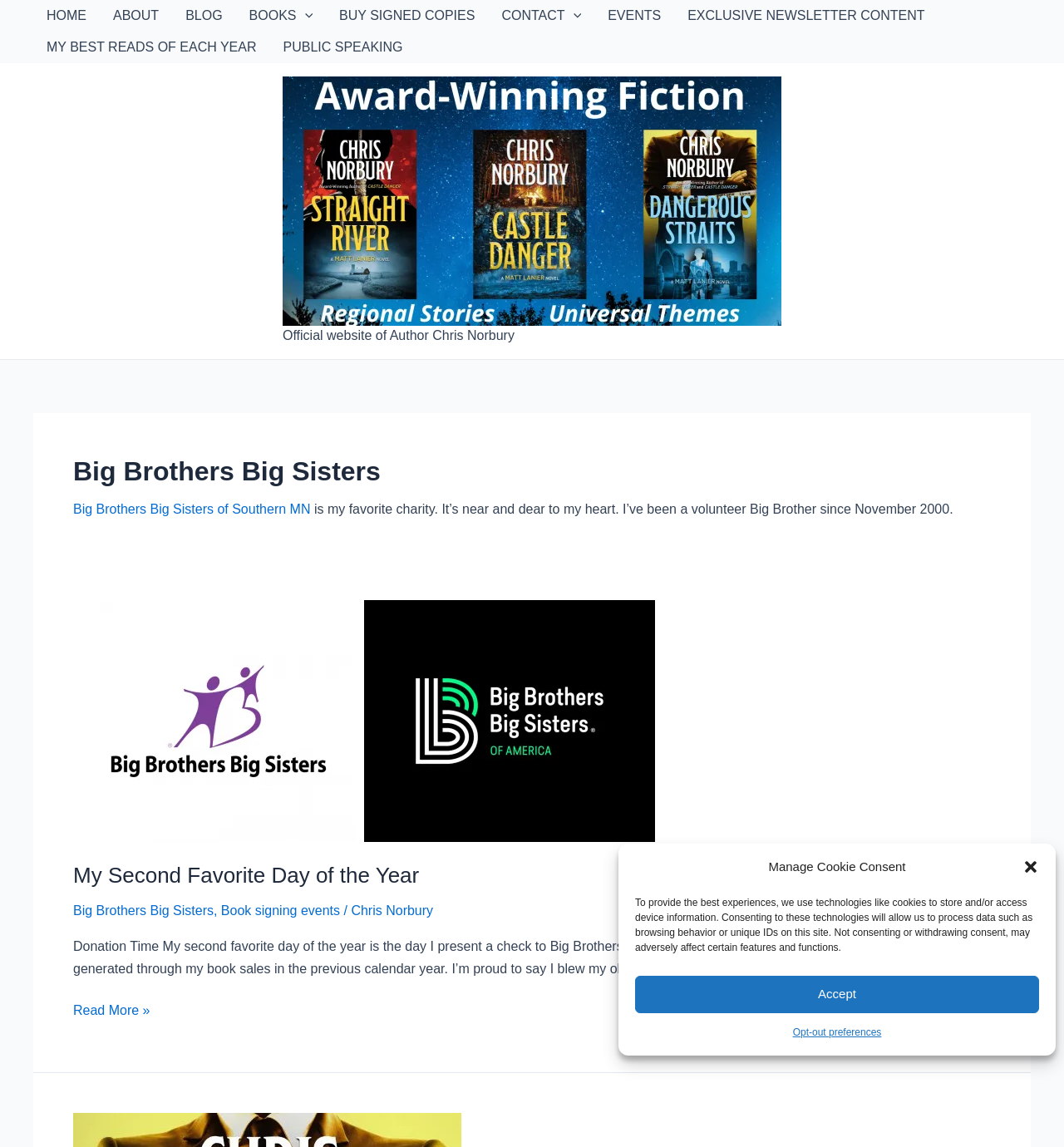What is the author's profession?
Look at the image and answer with only one word or phrase.

Author